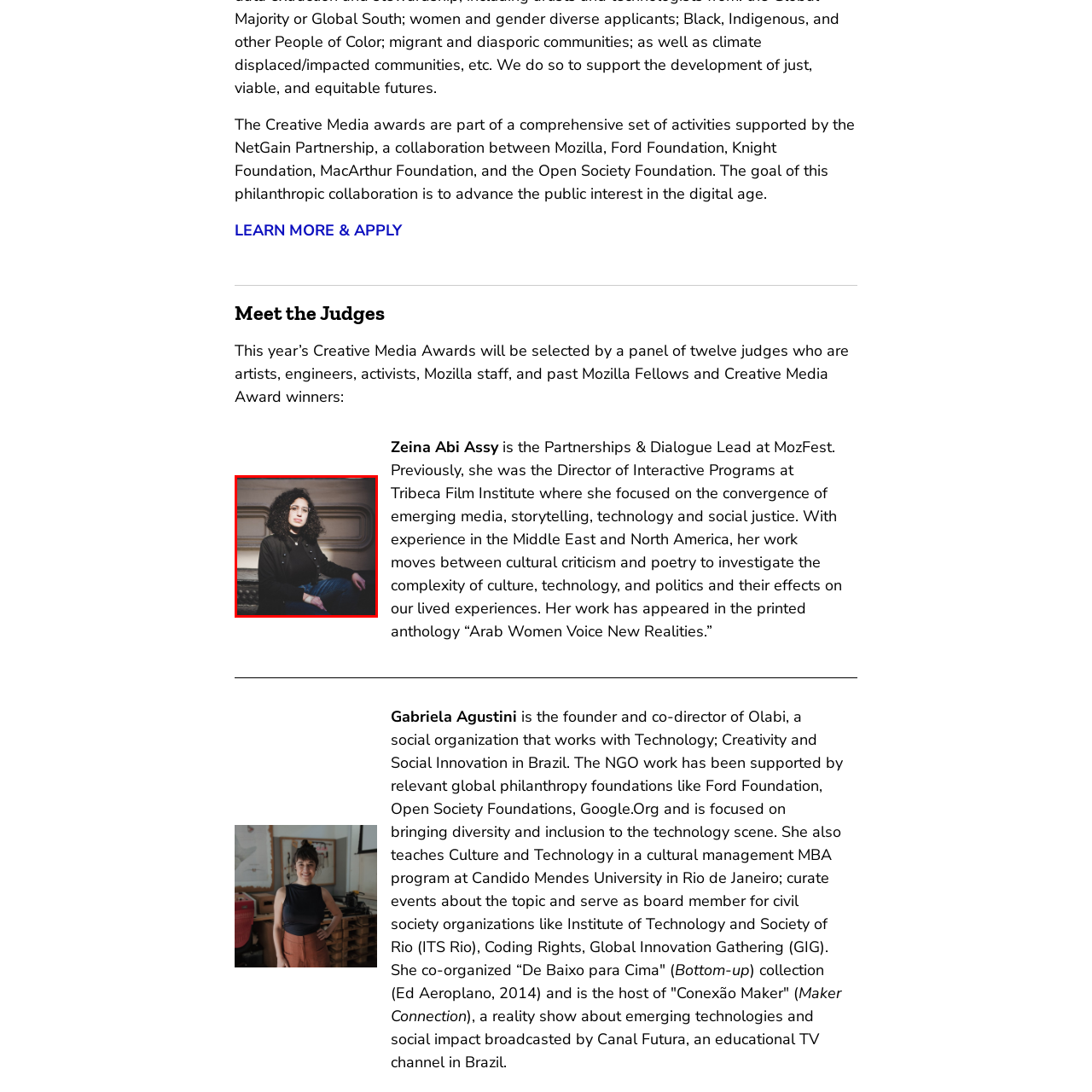What is the focus of Zeina's work?
Refer to the image enclosed in the red bounding box and answer the question thoroughly.

The caption states that Zeina's work focuses on the intersection of emerging media, storytelling, technology, and social justice, which showcases her commitment to utilizing these elements to address complex cultural and political issues.